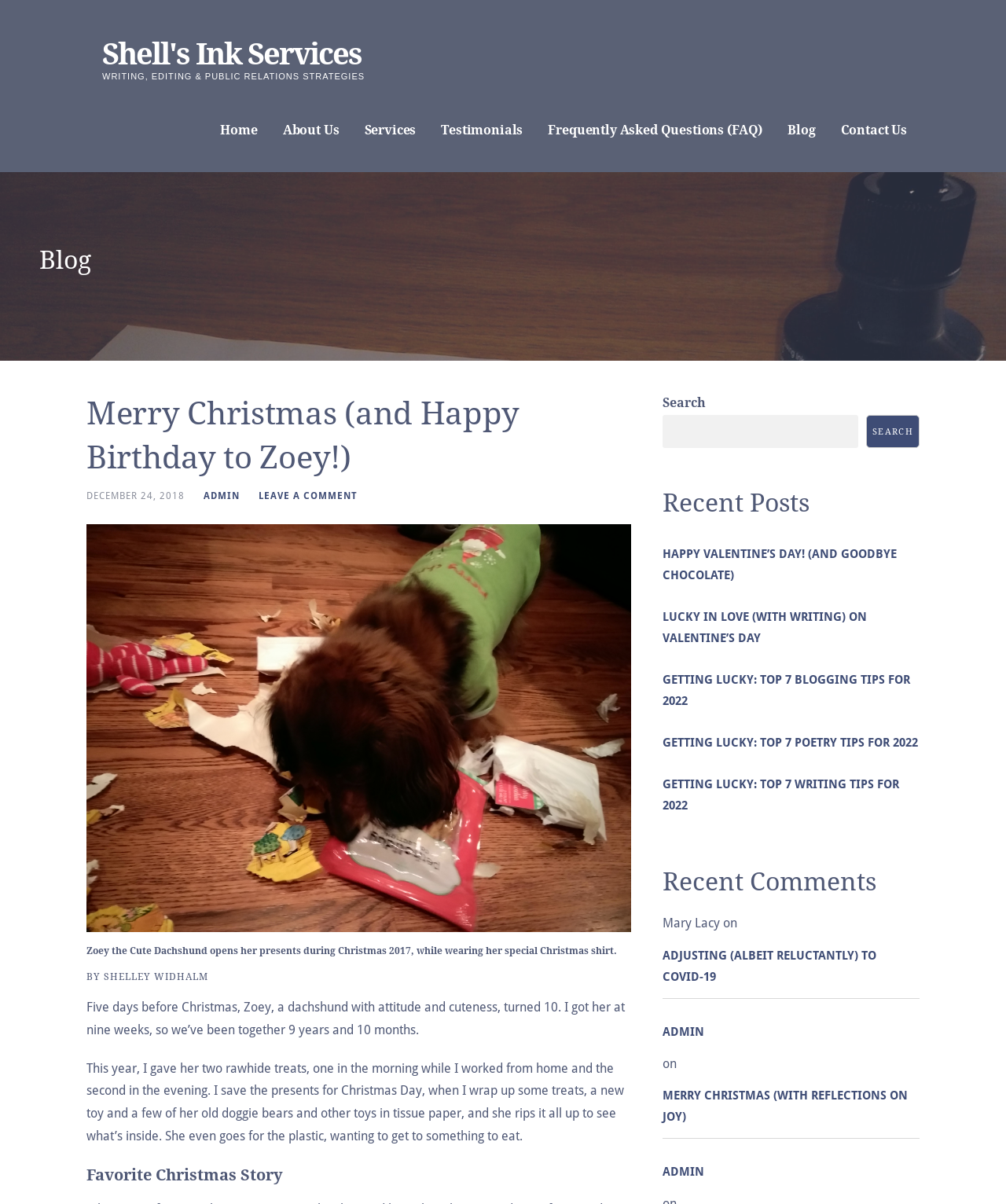What is the name of the company?
Based on the screenshot, give a detailed explanation to answer the question.

The name of the company can be found in the top-left corner of the webpage, where it says 'Merry Christmas (and Happy Birthday to Zoey!) – Shell’s Ink Services'. This is likely the company name, as it is prominently displayed and includes the phrase 'Ink Services', which suggests a writing or publishing-related business.